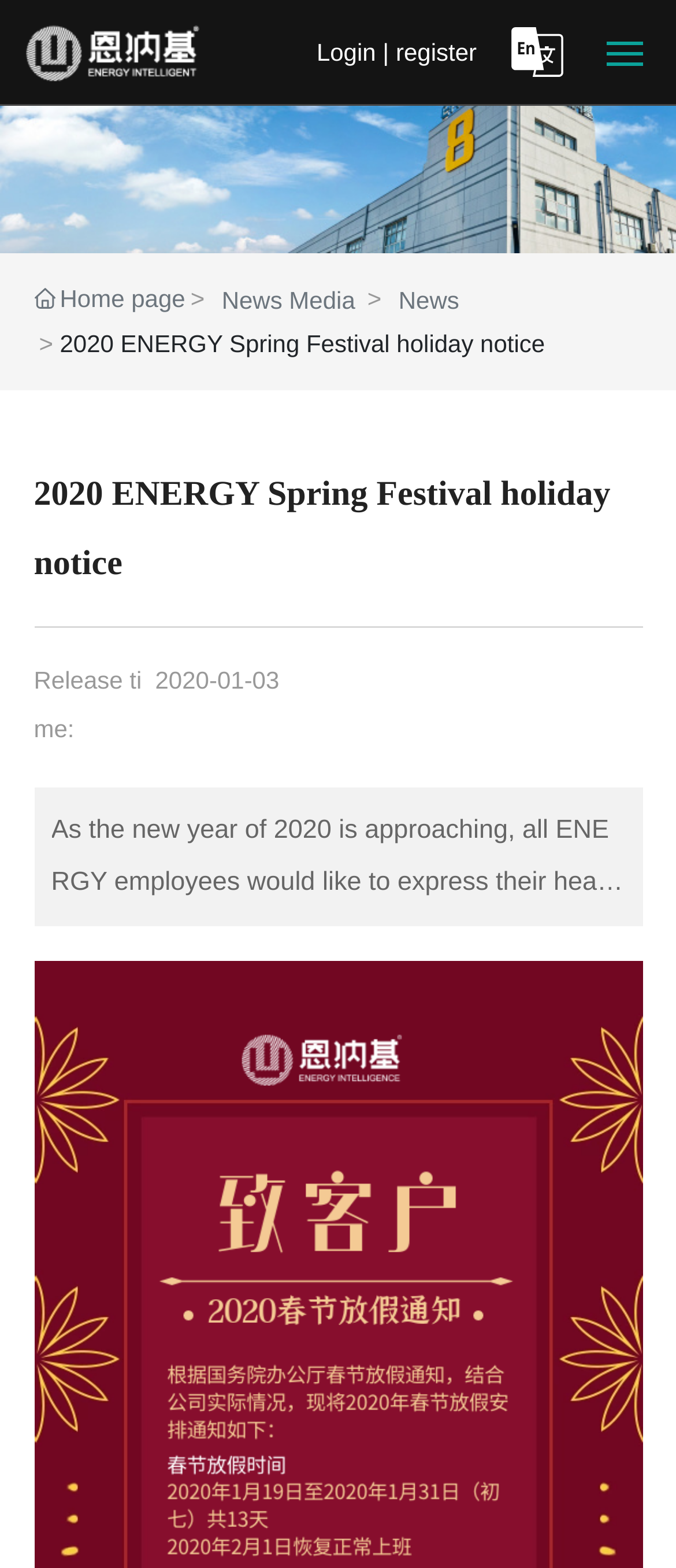Please determine the bounding box coordinates, formatted as (top-left x, top-left y, bottom-right x, bottom-right y), with all values as floating point numbers between 0 and 1. Identify the bounding box of the region described as: Home page

[0.05, 0.178, 0.274, 0.204]